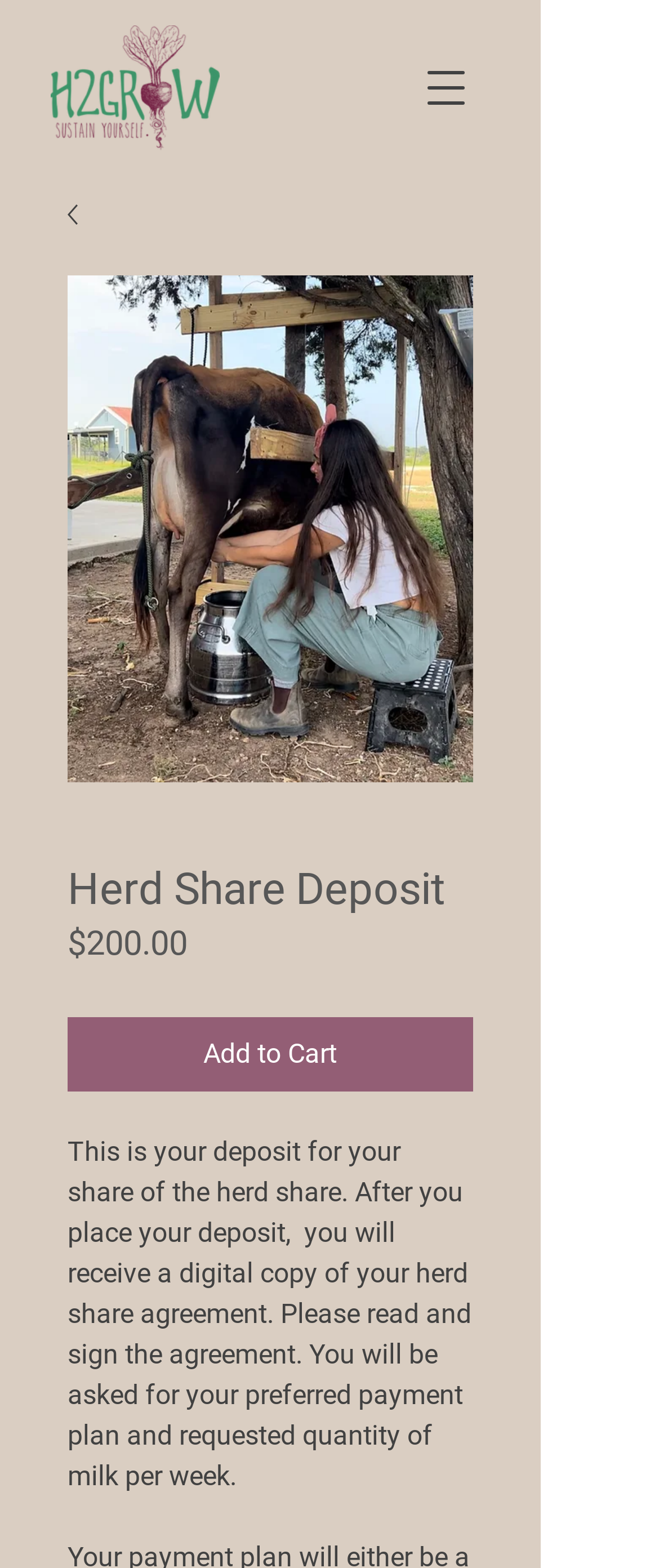Give a one-word or short-phrase answer to the following question: 
What is the purpose of the 'Add to Cart' button?

To add the deposit to cart